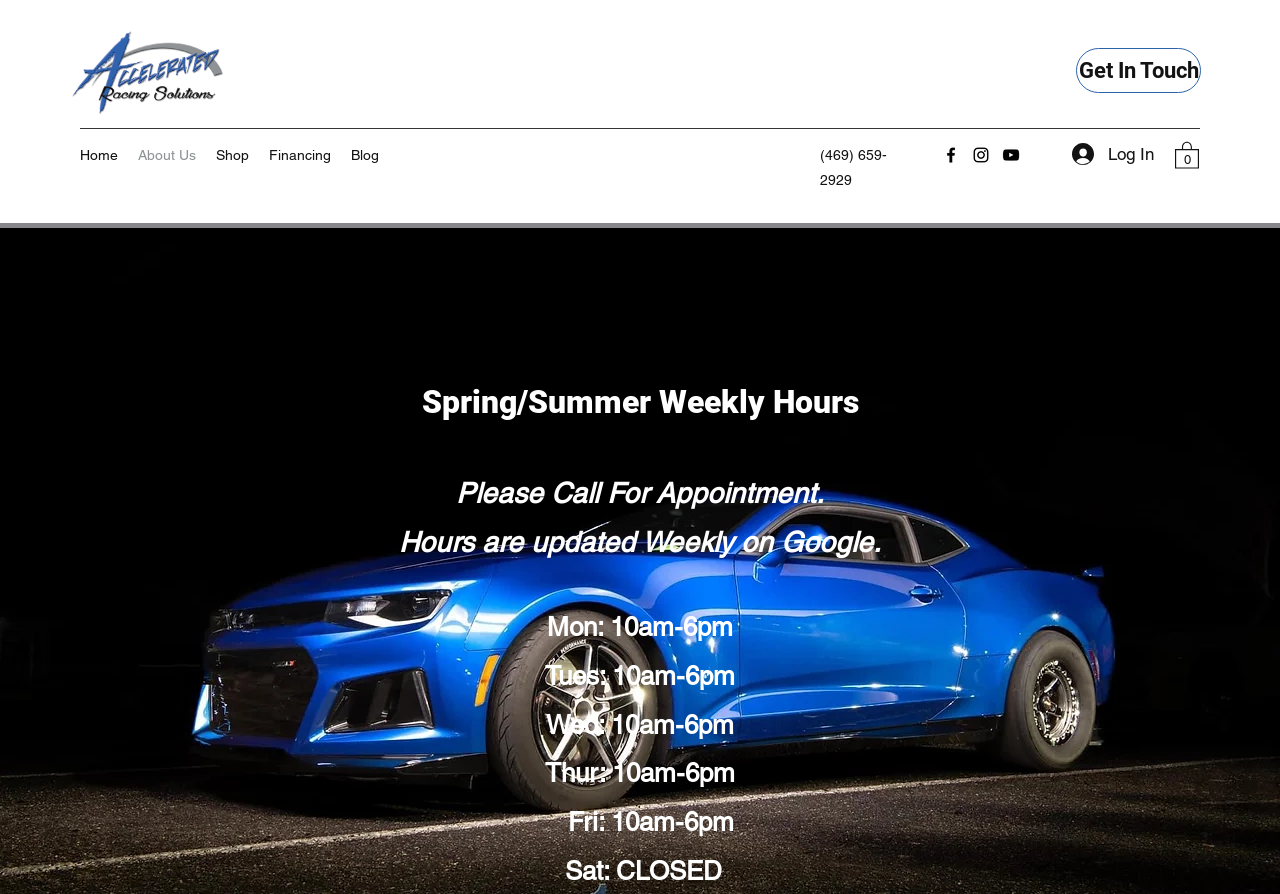Give a one-word or short-phrase answer to the following question: 
What is the current number of items in the cart?

0